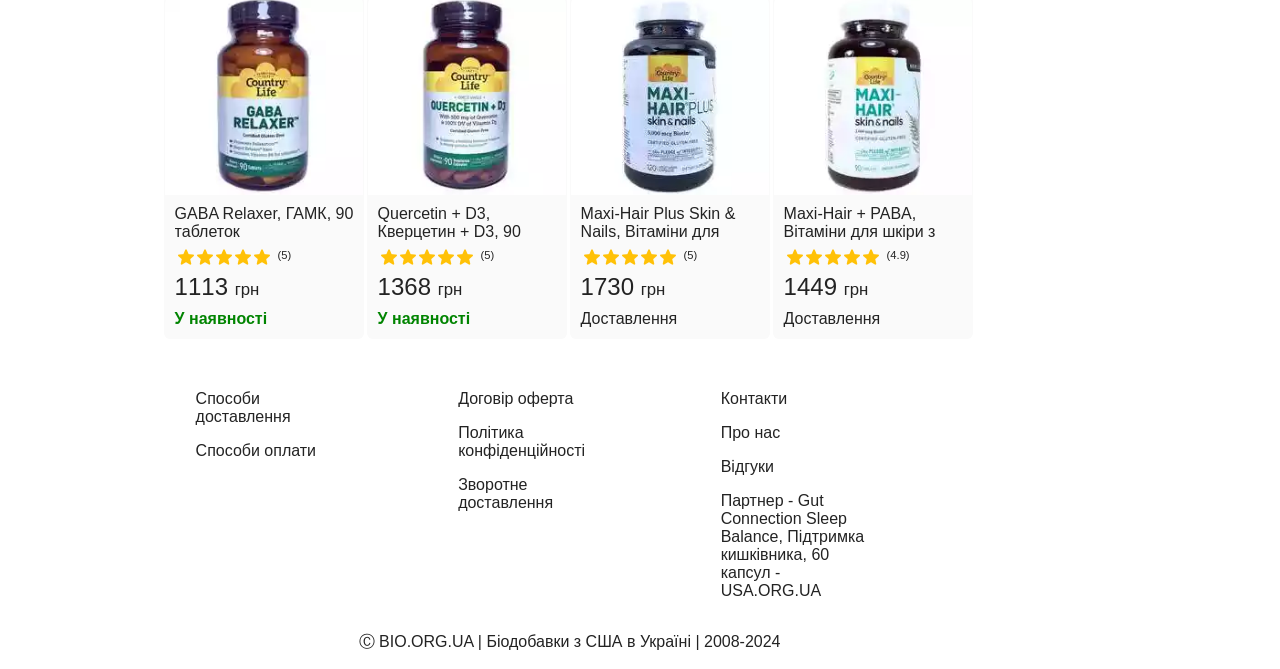Please determine the bounding box coordinates of the element's region to click for the following instruction: "Check availability of Quercetin + D3".

[0.295, 0.463, 0.367, 0.489]